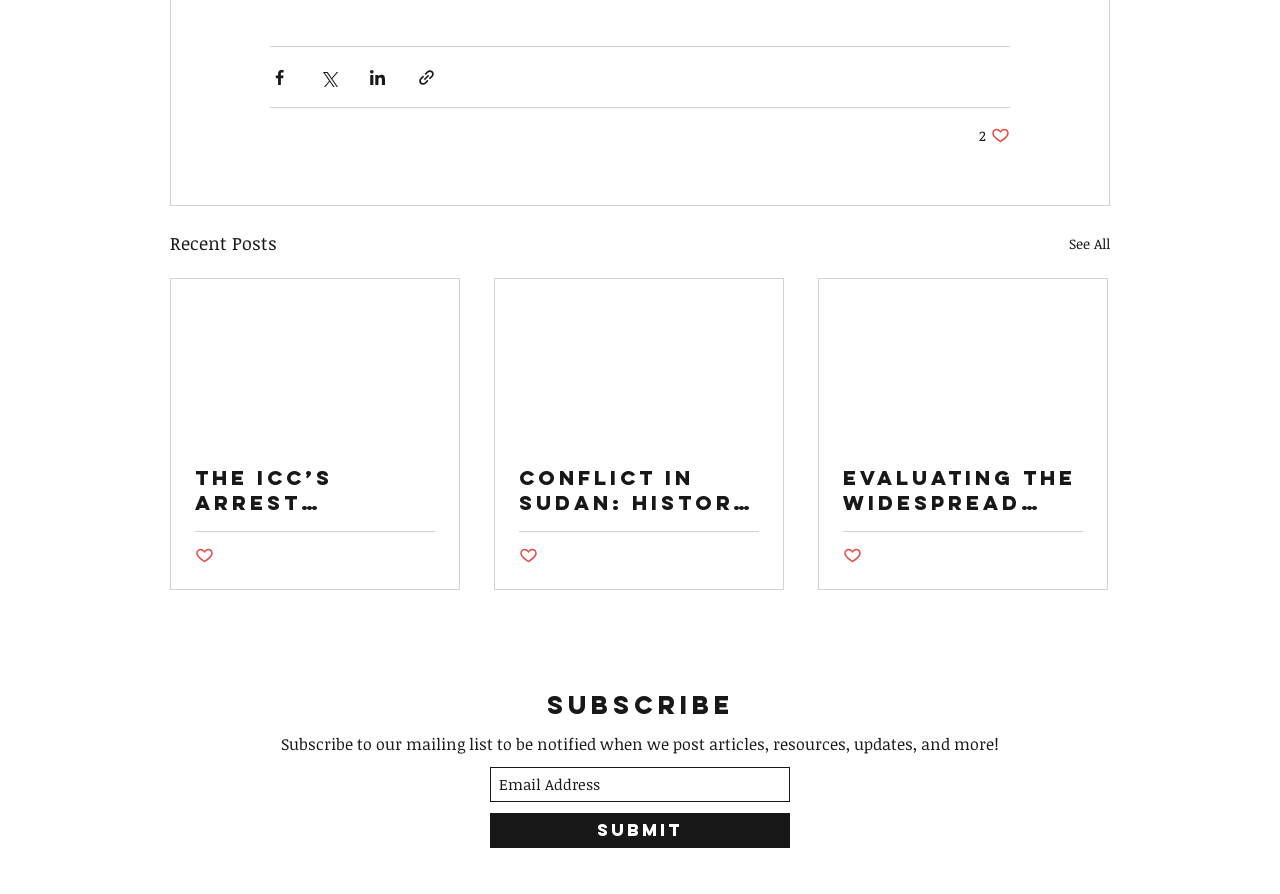Specify the bounding box coordinates for the region that must be clicked to perform the given instruction: "Share via Facebook".

[0.211, 0.076, 0.226, 0.097]